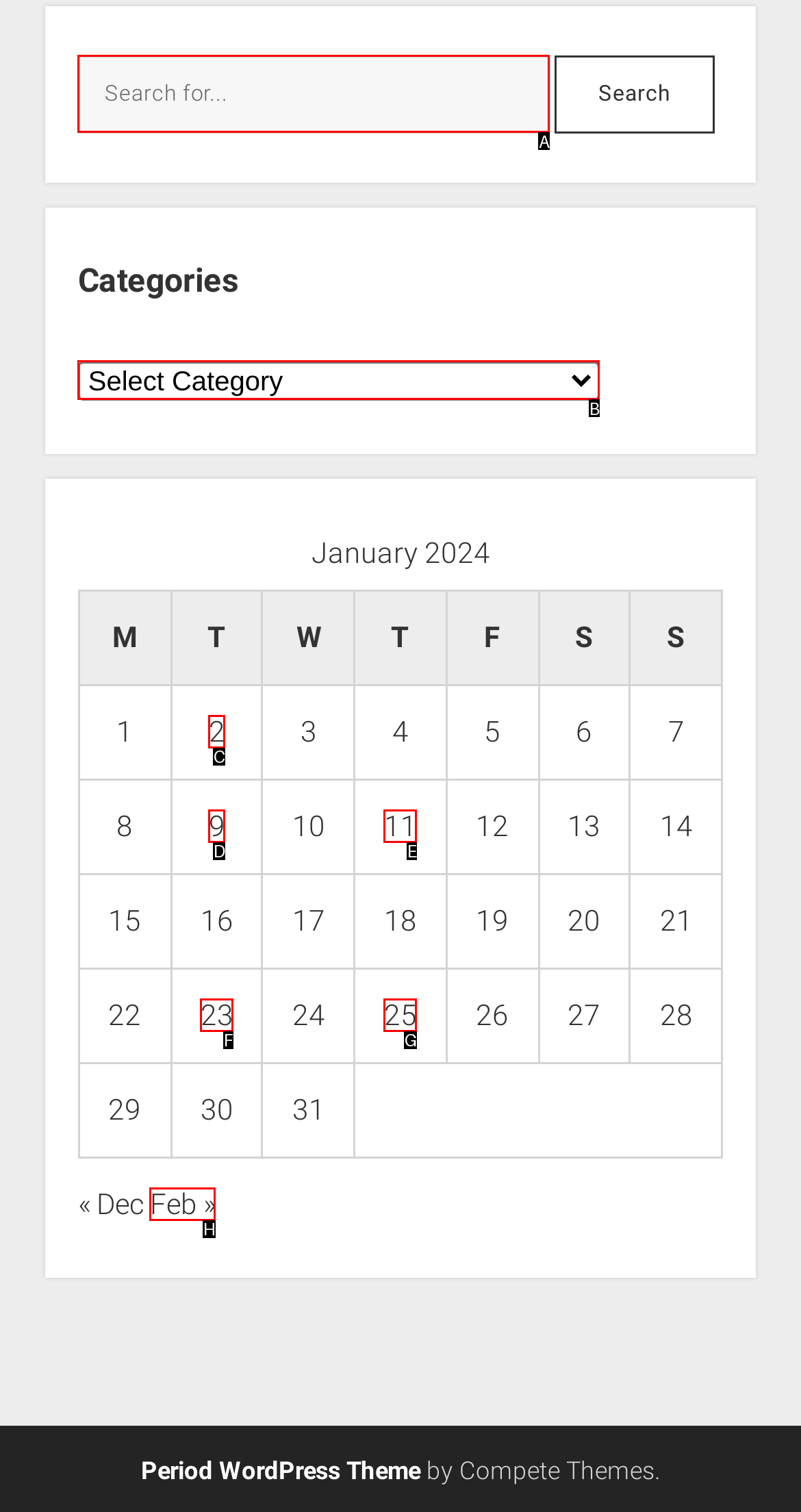From the given choices, indicate the option that best matches: 23
State the letter of the chosen option directly.

F